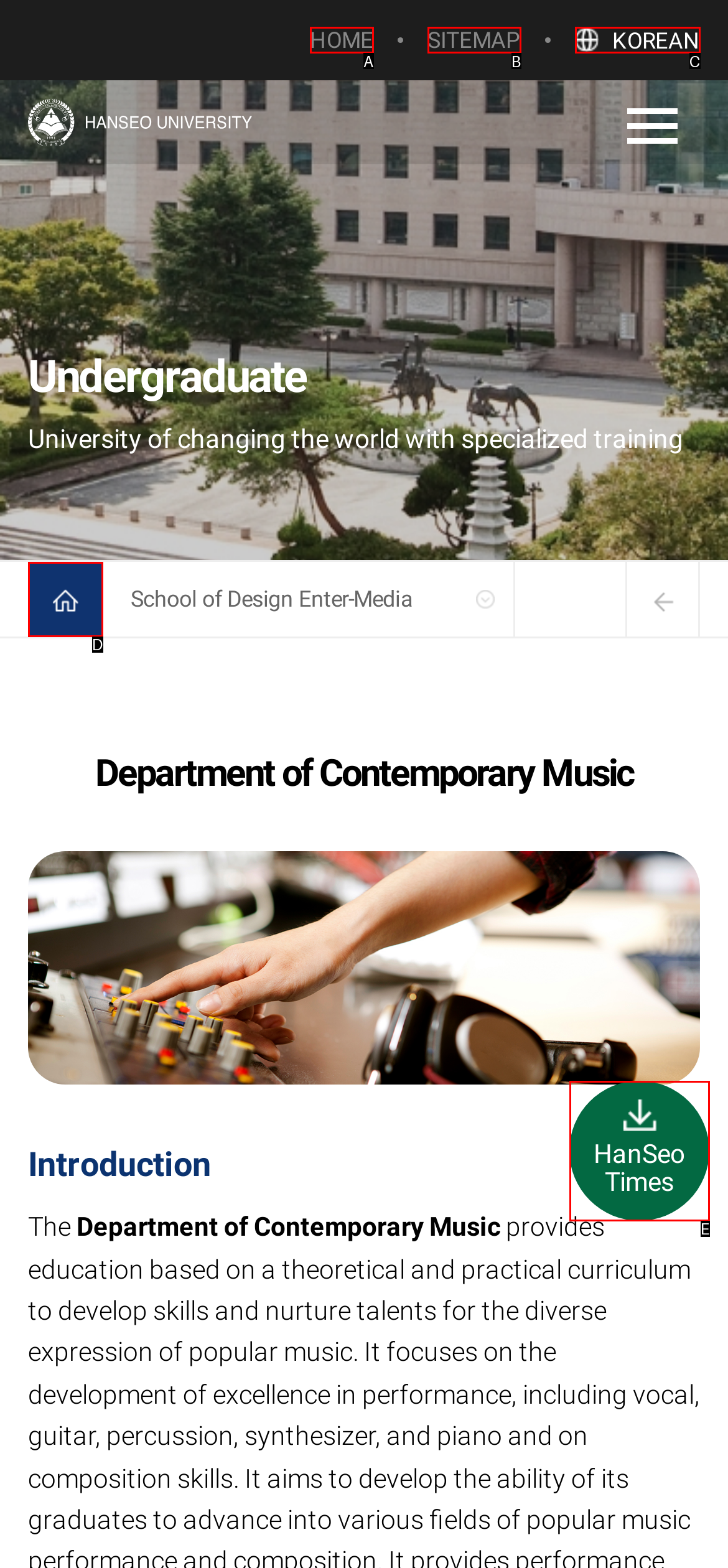From the options shown, which one fits the description: KOREAN? Respond with the appropriate letter.

C